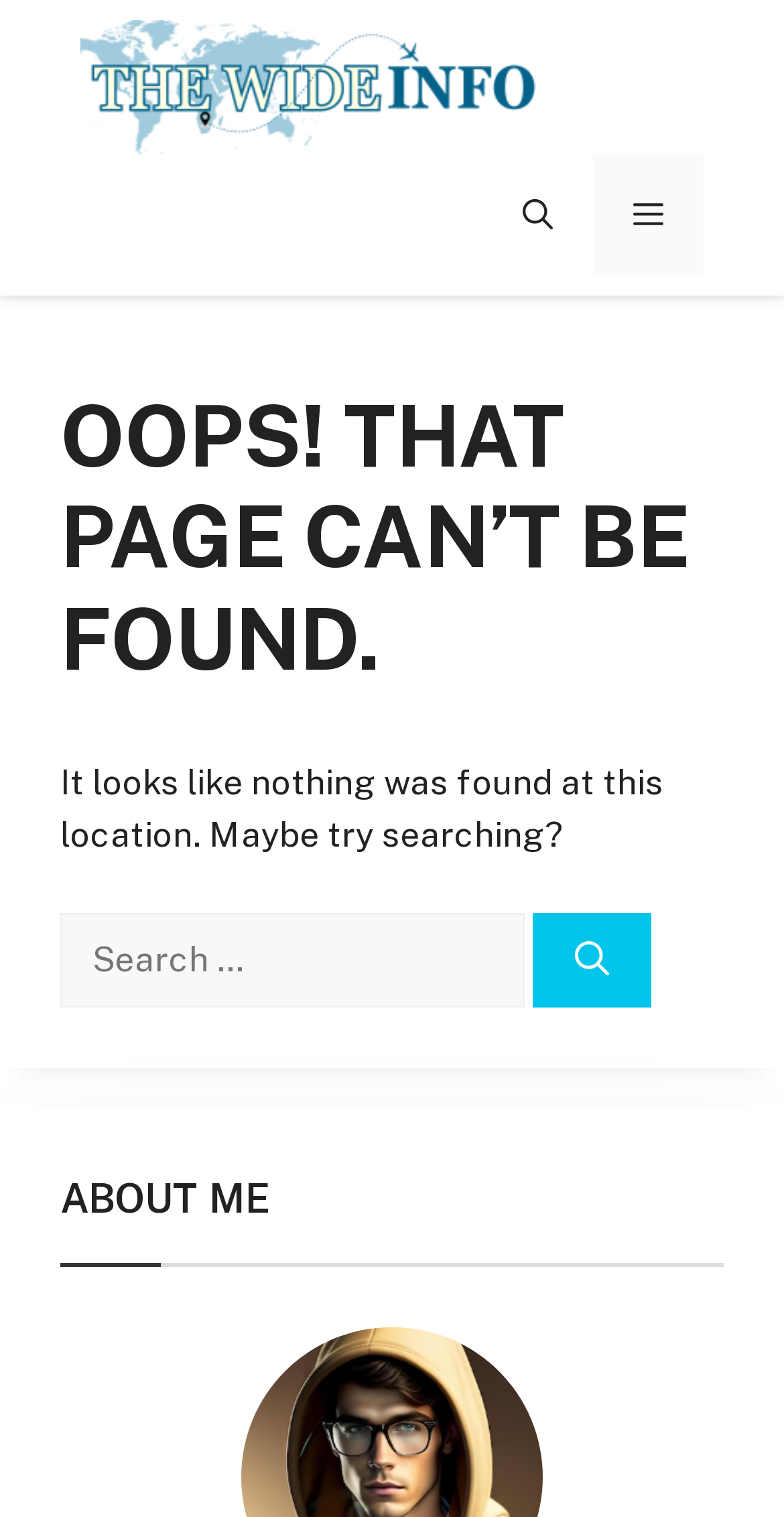Please determine the bounding box coordinates for the element with the description: "Menu".

[0.756, 0.102, 0.897, 0.182]